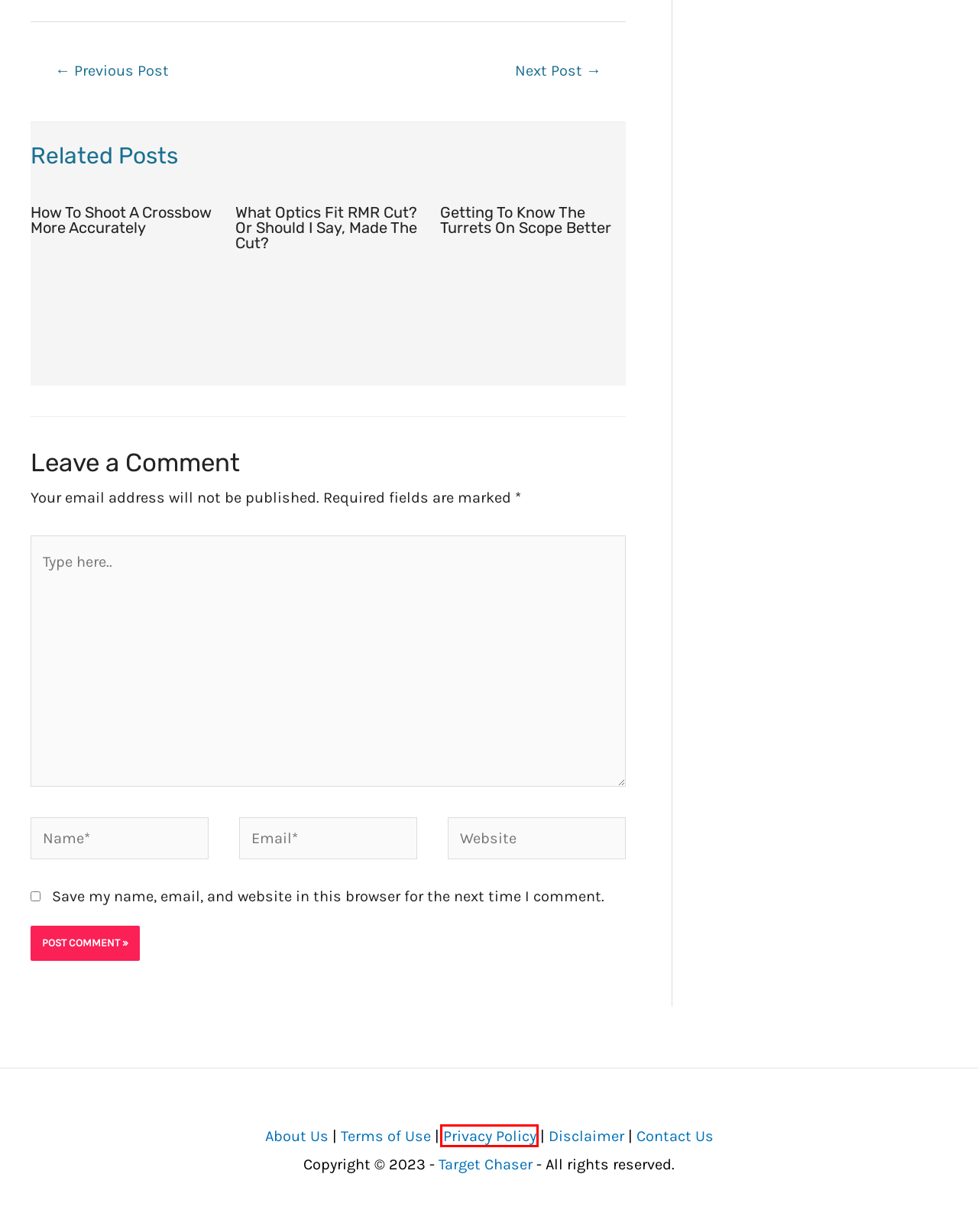After examining the screenshot of a webpage with a red bounding box, choose the most accurate webpage description that corresponds to the new page after clicking the element inside the red box. Here are the candidates:
A. How To Date A Marlin Model 81? Is My Gun Really Valuable?
B. Getting To Know The Turrets On Scope Better - Target Chaser
C. Holosun HS510C Problems, Things To Be Aware Of! - Target Chaser
D. How To Shoot A Crossbow More Accurately - Target Chaser
E. Terms of Use - Target Chaser
F. Disclaimer - Target Chaser
G. About Us - Target Chaser
H. Privacy Policy - Target Chaser

H